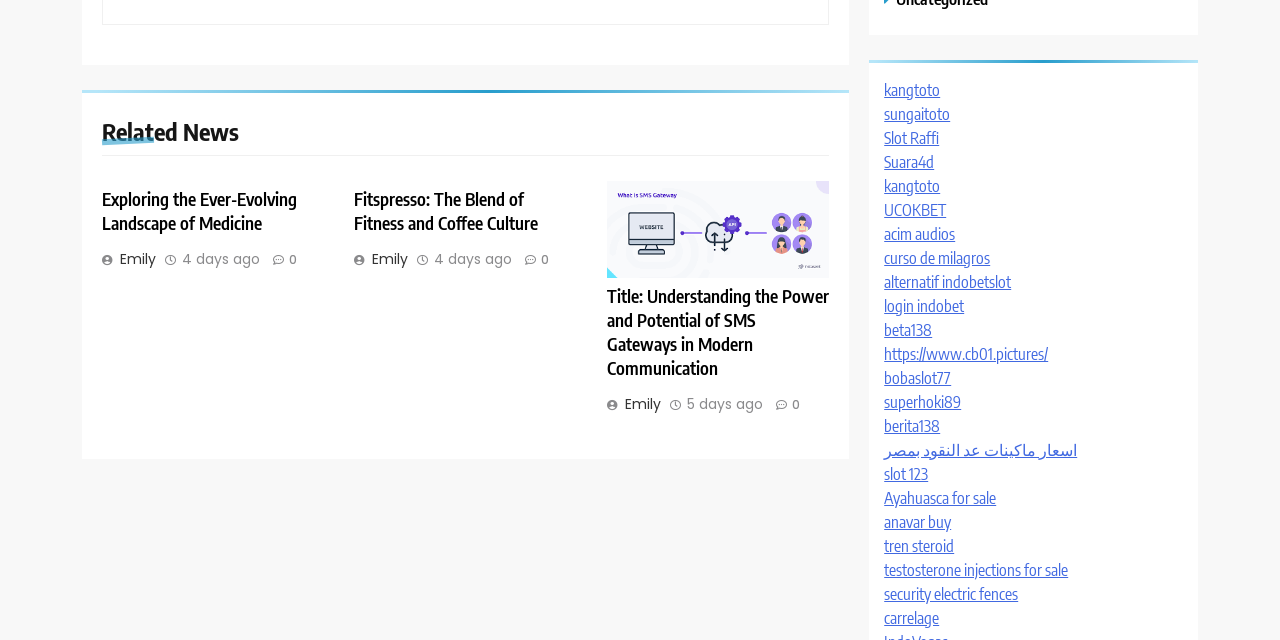What is the category of the links at the bottom of the webpage?
Please provide a single word or phrase as the answer based on the screenshot.

Various websites